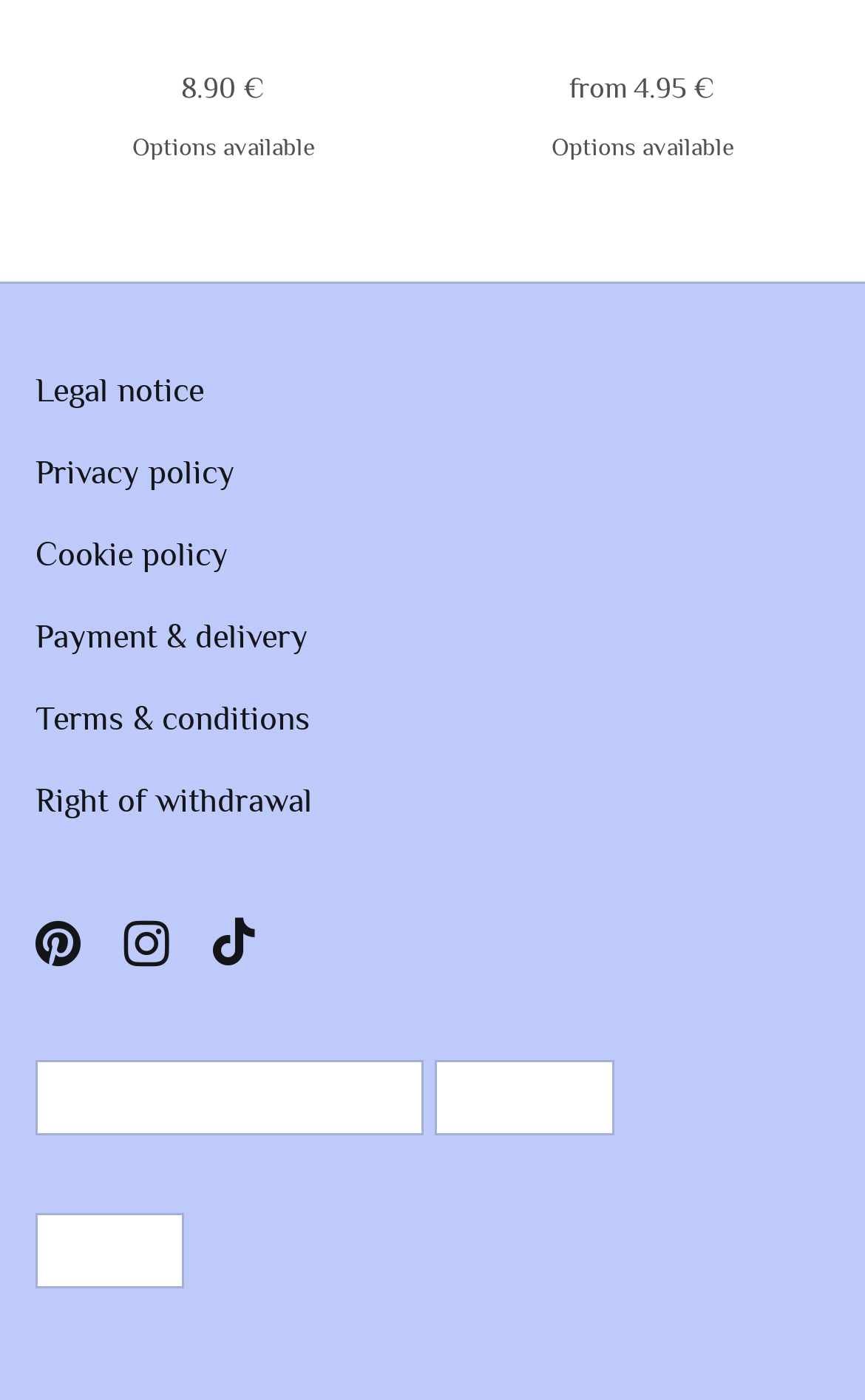Specify the bounding box coordinates of the area to click in order to follow the given instruction: "Go to Pinterest."

[0.041, 0.655, 0.093, 0.692]